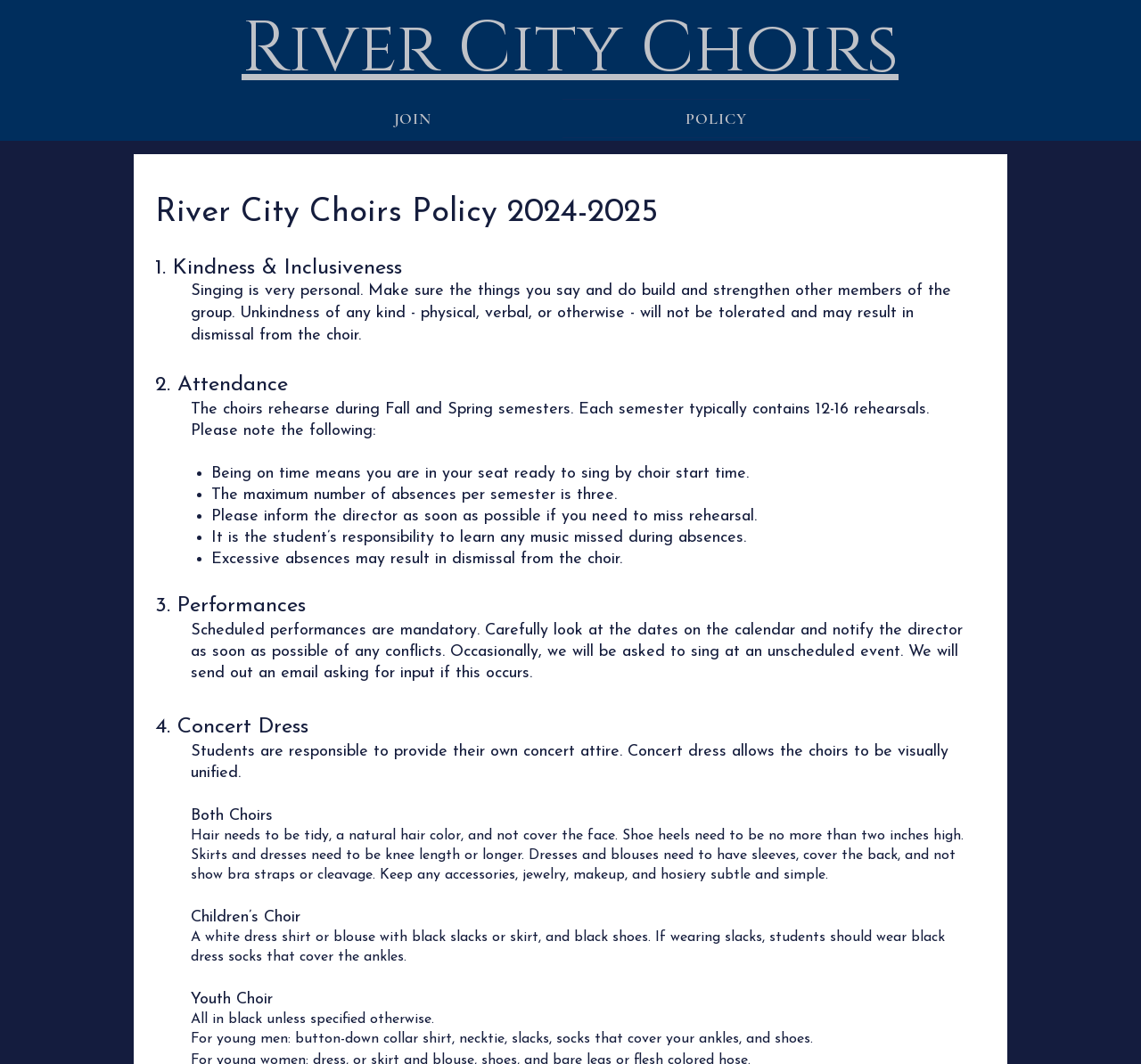Offer a detailed explanation of the webpage layout and contents.

The webpage is about the policy of River City Choirs, a music organization. At the top, there is a heading "River City Choirs" with a link to the organization's homepage. Below it, there is a navigation menu with links to "JOIN" and "POLICY" pages.

The main content of the page is divided into sections, each with a heading and descriptive text. The first section is "River City Choirs Policy 2024-2025", which is followed by a series of policy statements.

The first policy statement is "1. Kindness & Inclusiveness", which emphasizes the importance of building and strengthening relationships within the group. Below it, there is a paragraph explaining the policy in more detail.

The second policy statement is "2. Attendance", which outlines the expectations for choir members' attendance at rehearsals. There are four bullet points that provide more specific guidelines, including being on time, the maximum number of absences allowed, and the responsibility to learn any missed music.

The third policy statement is "3. Performances", which states that scheduled performances are mandatory and requires choir members to notify the director of any conflicts. There is also a note about occasional unscheduled events.

The fourth policy statement is "4. Concert Dress", which outlines the expectations for choir members' attire during performances. There are specific guidelines for both choirs, as well as for the Children's Choir and Youth Choir.

Throughout the page, there are no images, but there are several links and headings that help to organize the content. The text is well-structured and easy to follow, making it clear and concise for readers.